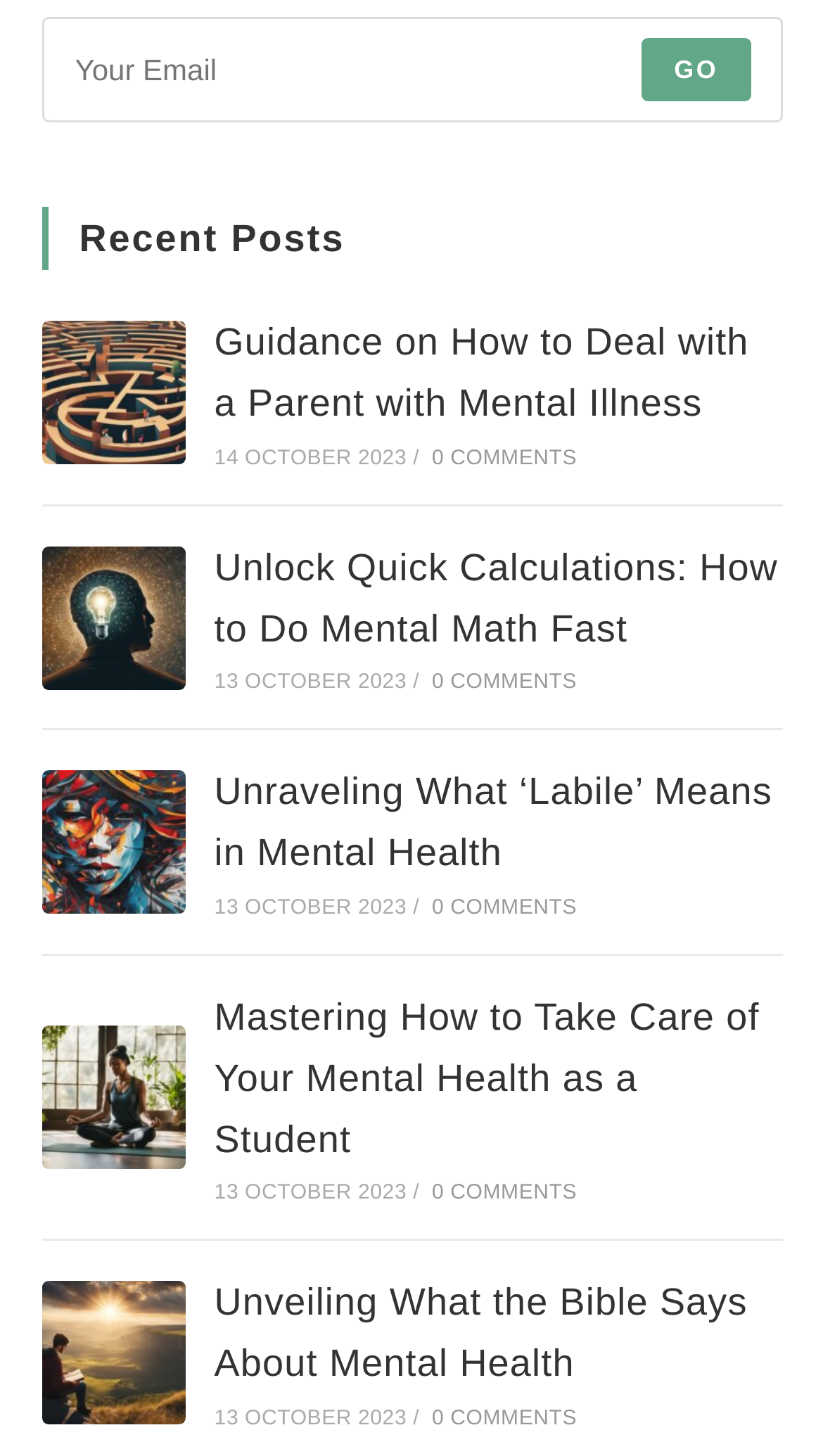How many comments does the second post have?
Refer to the image and respond with a one-word or short-phrase answer.

0